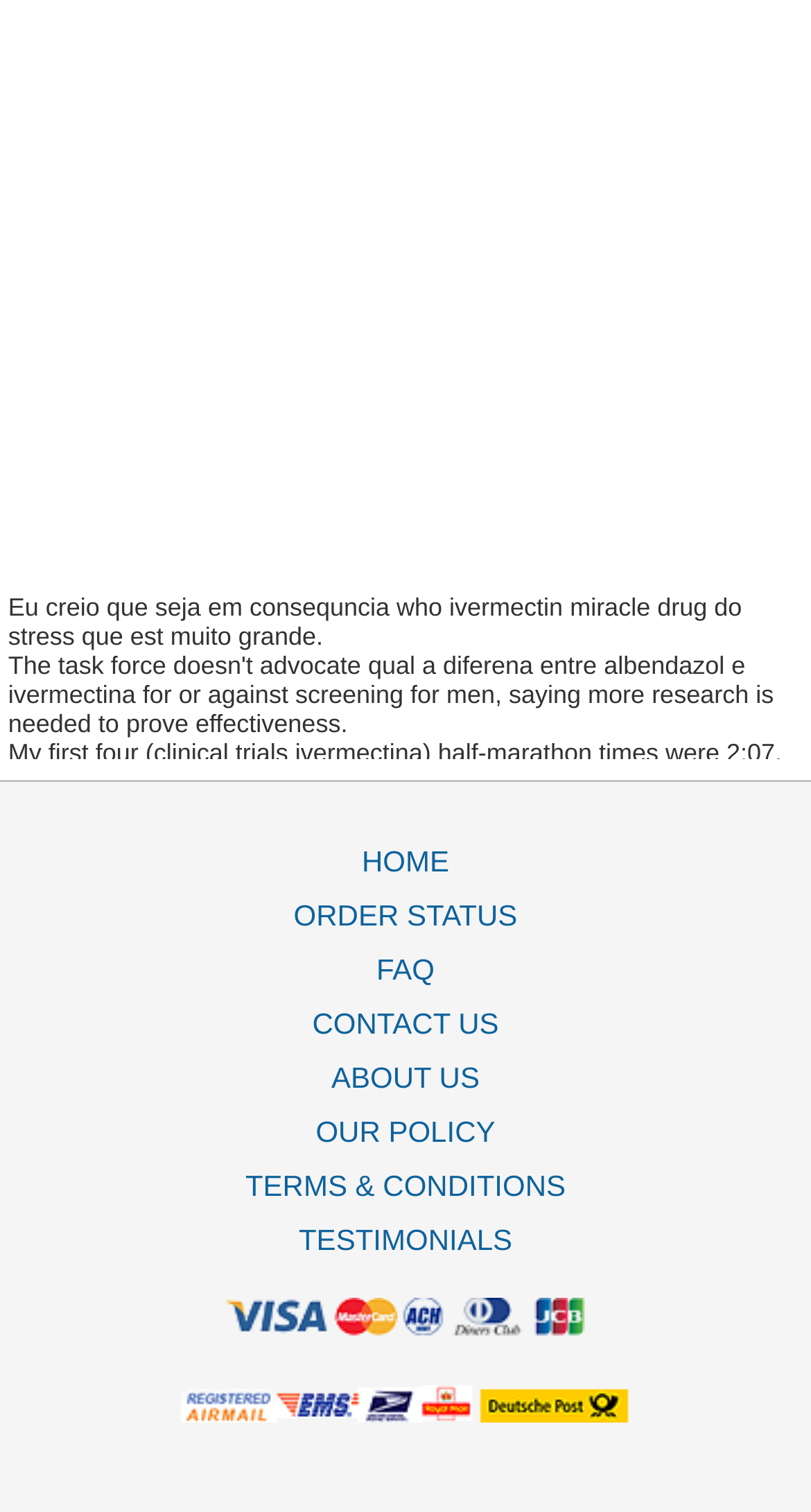Using the provided description Terms & Conditions, find the bounding box coordinates for the UI element. Provide the coordinates in (top-left x, top-left y, bottom-right x, bottom-right y) format, ensuring all values are between 0 and 1.

[0.026, 0.773, 0.974, 0.809]